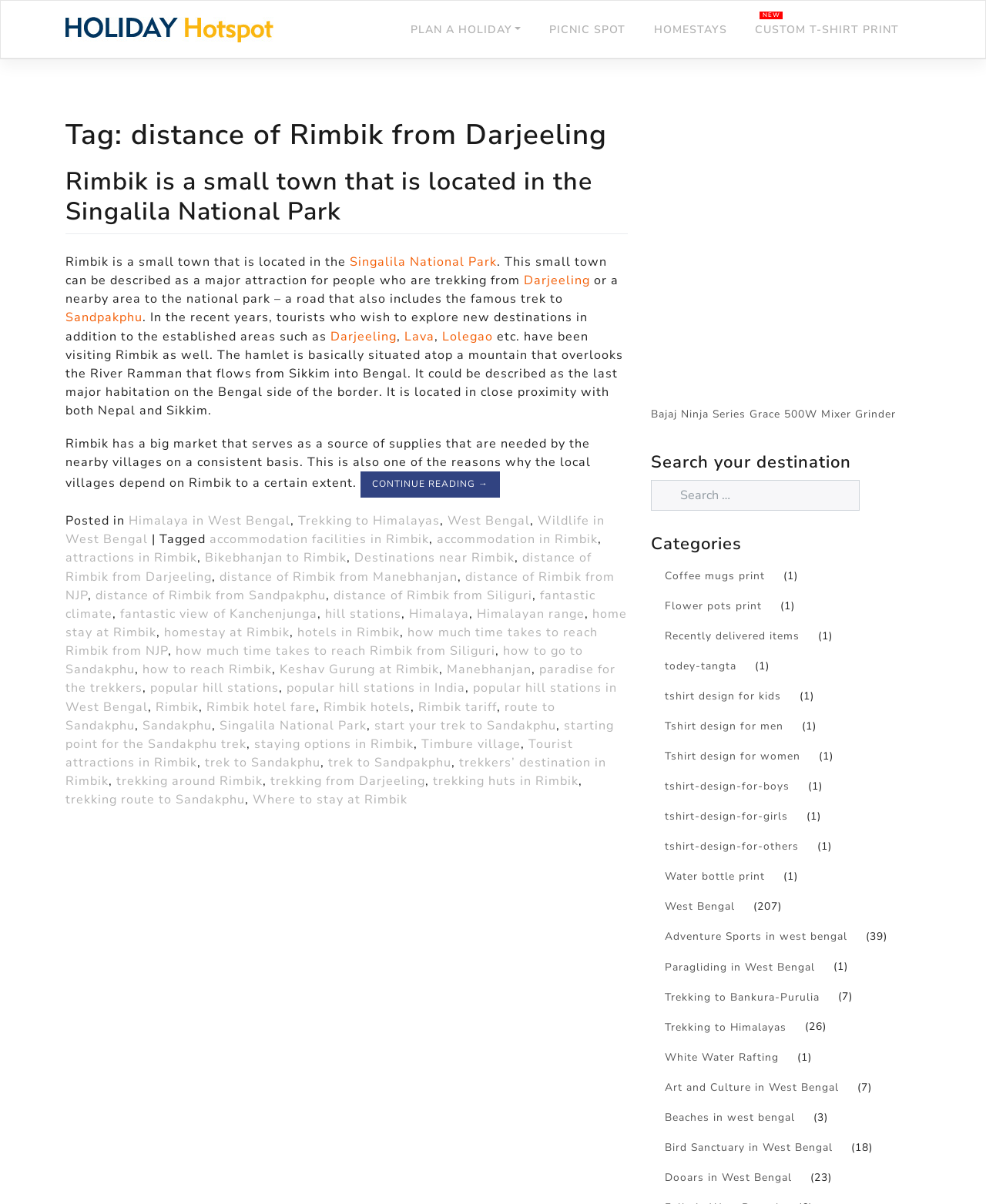Explain in detail what is displayed on the webpage.

The webpage is about Rimbik, a small town located in the Singalila National Park, and its distance from Darjeeling. At the top, there is a header with a link to "Holiday Hotspot" and an image with the same name. Below the header, there are four links: "PLAN A HOLIDAY", "PICNIC SPOT", "HOMESTAYS", and "CUSTOM T-SHIRT PRINT".

The main content of the webpage is divided into two sections. The first section has a heading "Tag: distance of Rimbik from Darjeeling" and a link with the same text. The second section is an article that provides information about Rimbik, including its location, attractions, and nearby destinations. The article is divided into several paragraphs, each with links to related topics such as "Singalila National Park", "Darjeeling", "Sandpakphu", and "Lava".

At the bottom of the webpage, there is a footer with several links to tags, including "Himalaya in West Bengal", "Trekking to Himalayas", "West Bengal", and "Wildlife in West Bengal". There are also links to other related topics, such as "accommodation facilities in Rimbik", "attractions in Rimbik", and "distance of Rimbik from NJP".

Overall, the webpage provides information about Rimbik, its location, and its attractions, as well as links to related topics and nearby destinations.